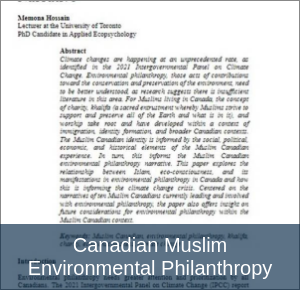Describe every aspect of the image in depth.

This image features a document titled "Canadian Muslim Environmental Philanthropy," authored by Memnoon Hossain, a PhD candidate specializing in Applied Ecopsychology at the University of Toronto. The document discusses the pressing issues of climate change and highlights the unique role that Muslim communities in Canada can play in environmental activism. It delves into how these communities can contribute to global discussions and forms of environmental philanthropy, aiming to connect climate action with cultural and ethical dimensions of Islam. The text serves as a reflection on the responsibilities and contributions of Muslims towards a sustainable future, encapsulating significant points for a broader audience interested in eco-conscious practices intertwined with cultural identity.